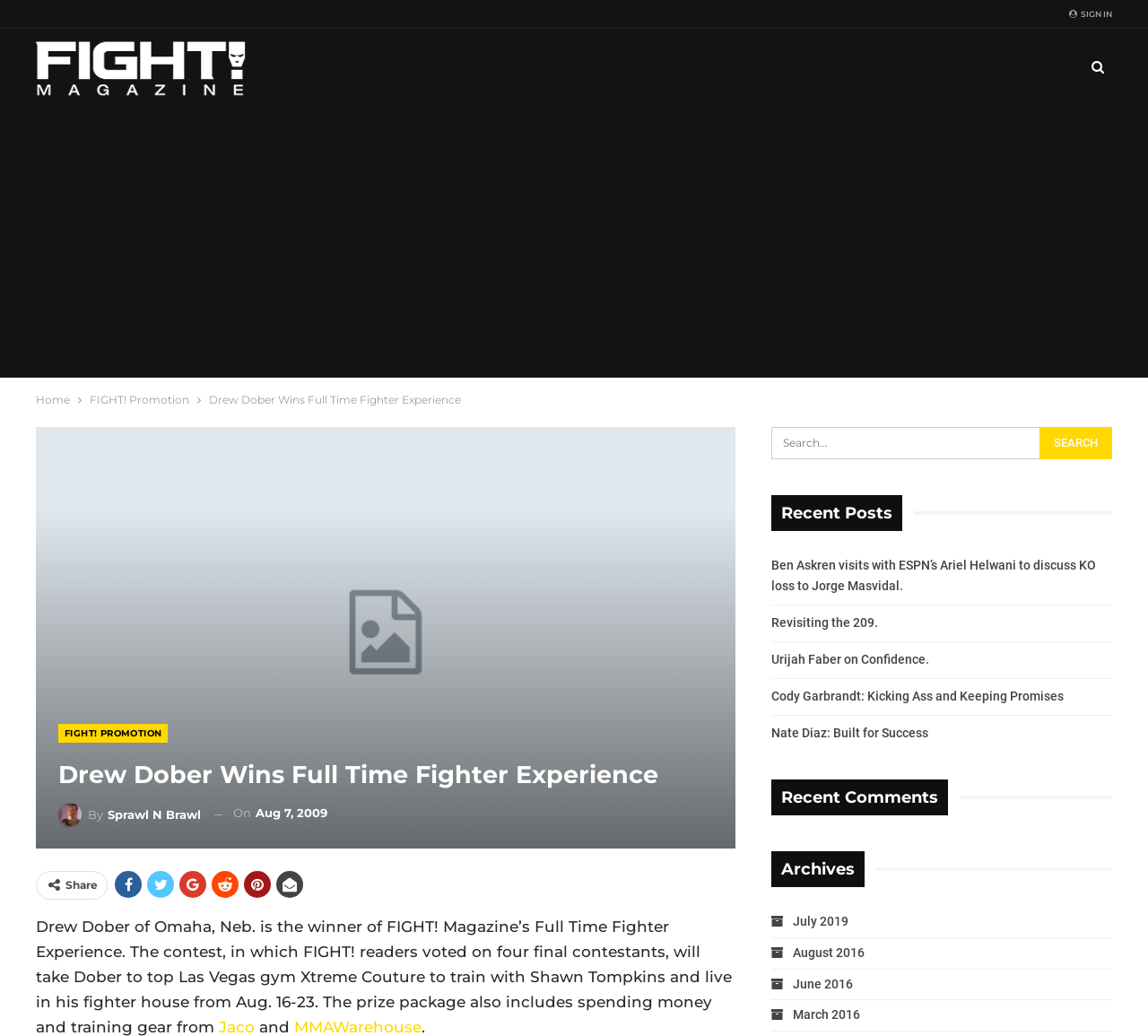Find the bounding box coordinates of the clickable area that will achieve the following instruction: "Sign in".

[0.94, 0.009, 0.969, 0.018]